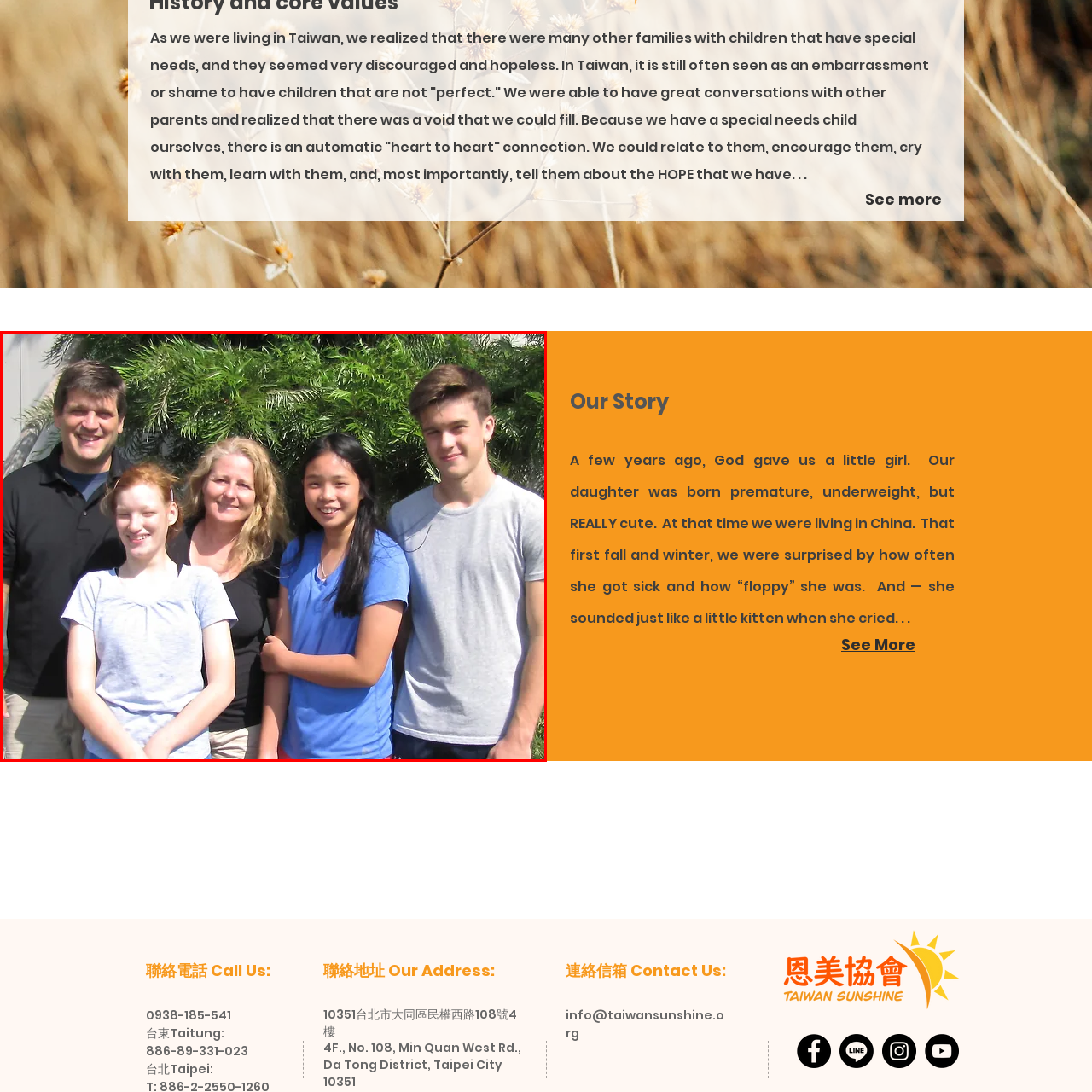Notice the image within the red frame, What color is the teenage boy's shirt?
 Your response should be a single word or phrase.

Grey